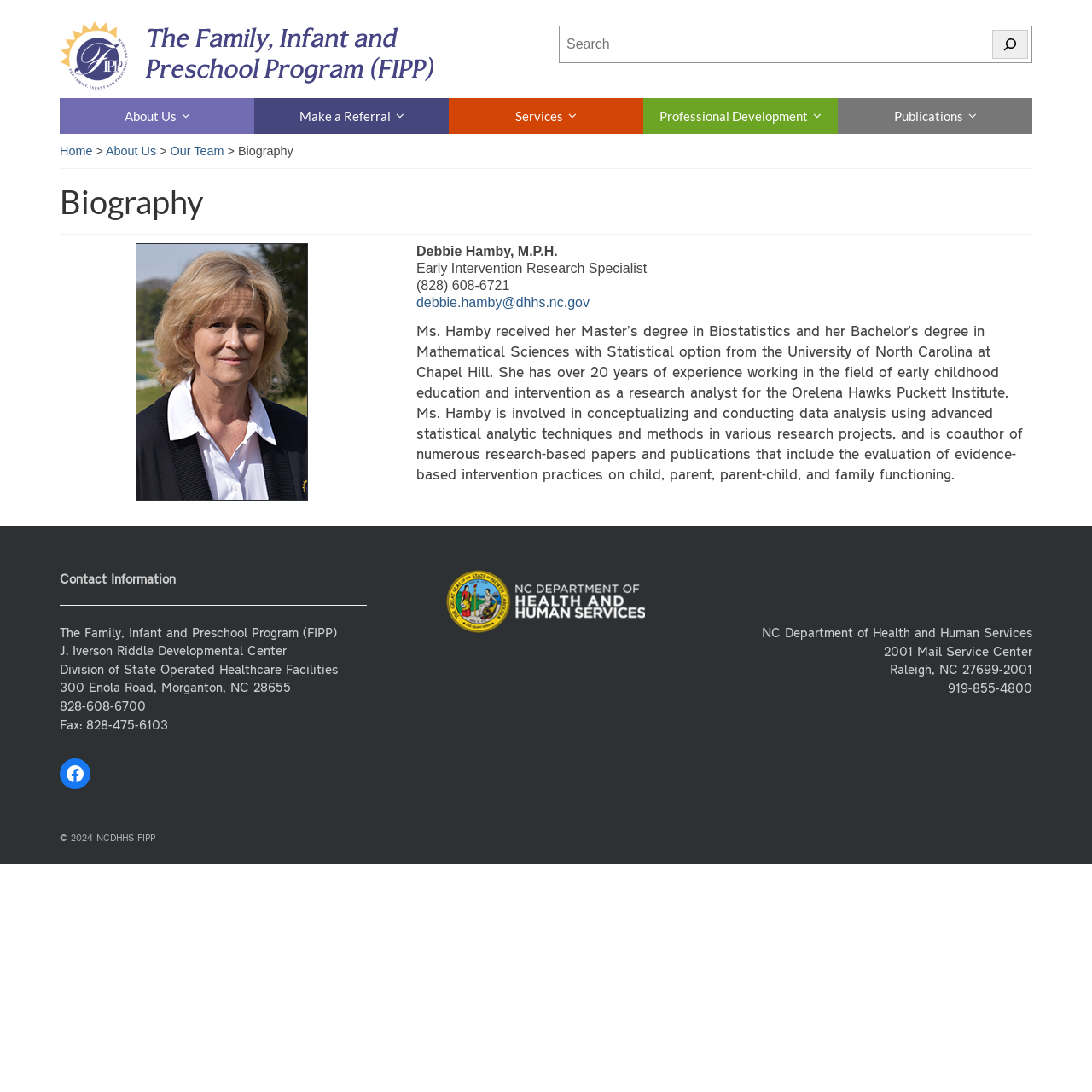Can you show the bounding box coordinates of the region to click on to complete the task described in the instruction: "Go to About Us page"?

[0.055, 0.09, 0.233, 0.123]